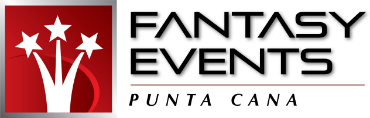Refer to the image and offer a detailed explanation in response to the question: What is the location of the events management company?

The caption states that the company is 'located in the beautiful Punta Cana', which indicates that the location of the events management company is Punta Cana.